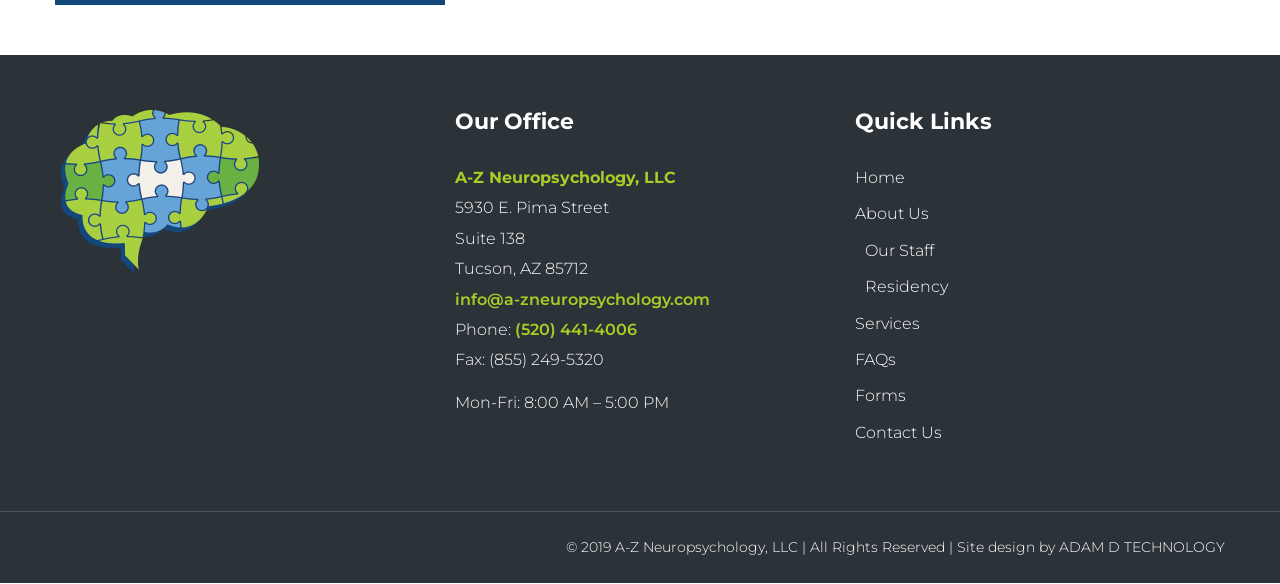Please analyze the image and give a detailed answer to the question:
What are the office hours?

The office hours can be found in the StaticText element with the text 'Mon-Fri: 8:00 AM – 5:00 PM' located at [0.355, 0.676, 0.523, 0.708]. This element is a child of the Root Element and is positioned below the fax number and above the Quick Links section.